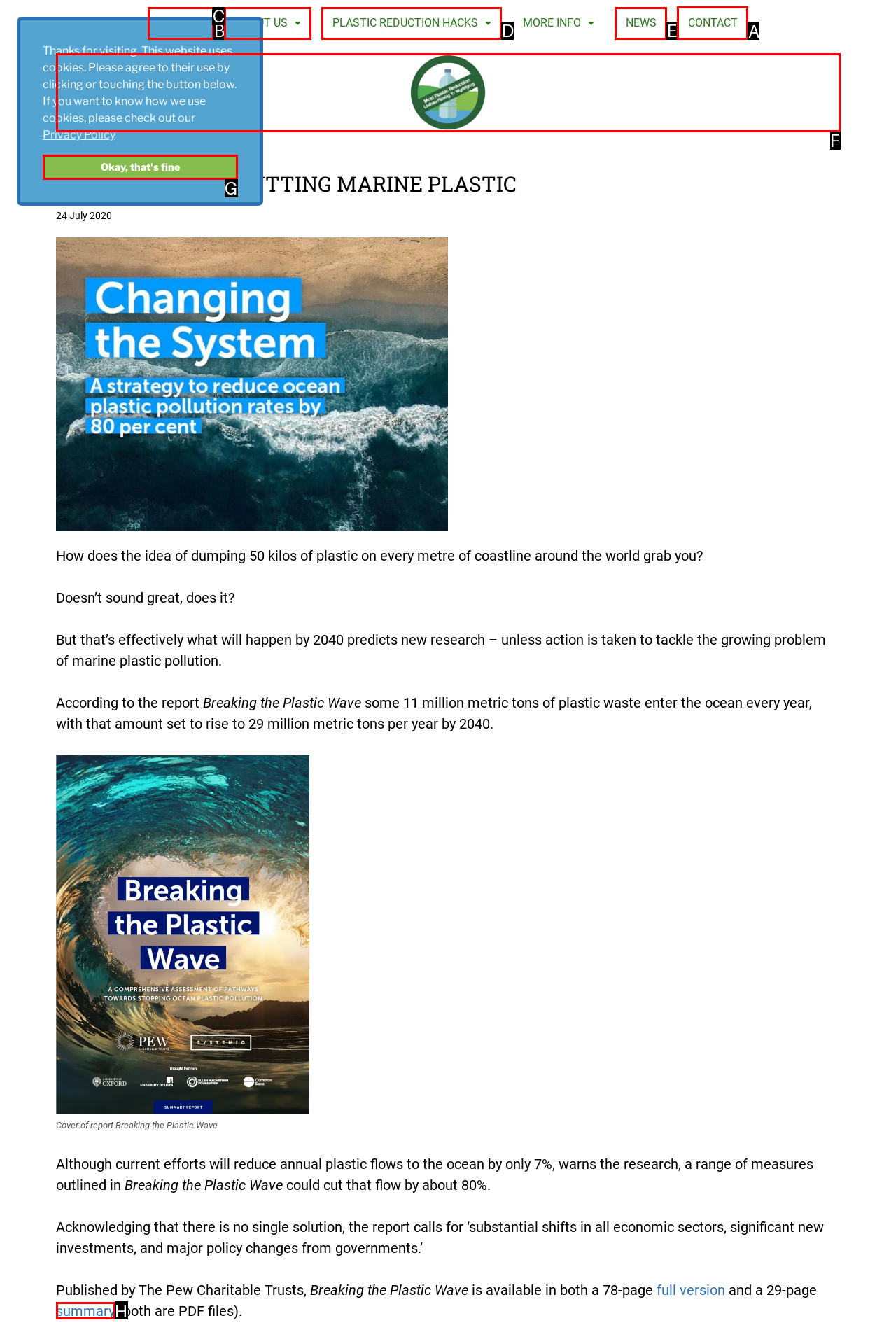Choose the letter of the option that needs to be clicked to perform the task: Check the CONTACT page. Answer with the letter.

A